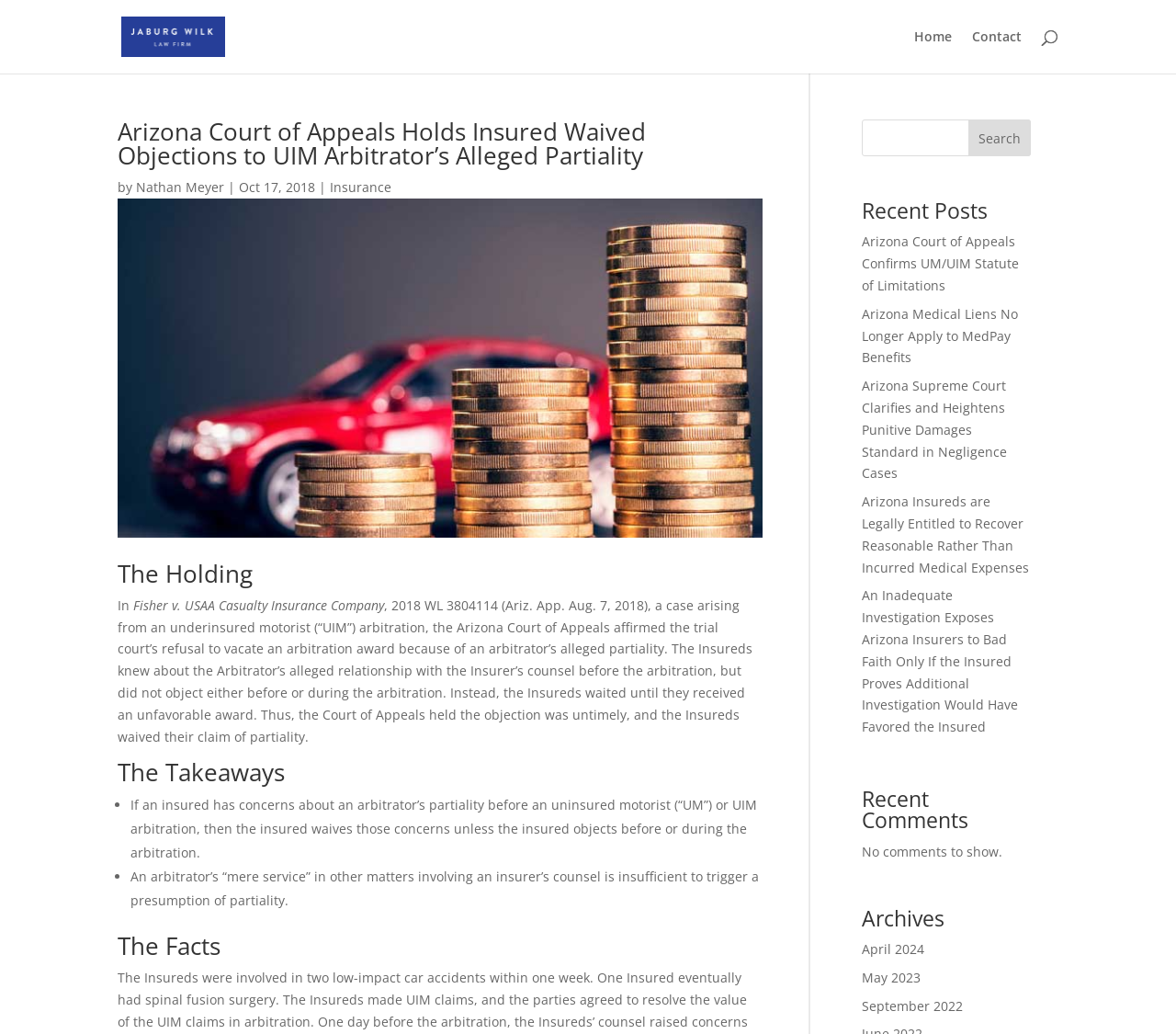Indicate the bounding box coordinates of the clickable region to achieve the following instruction: "Read recent posts."

None